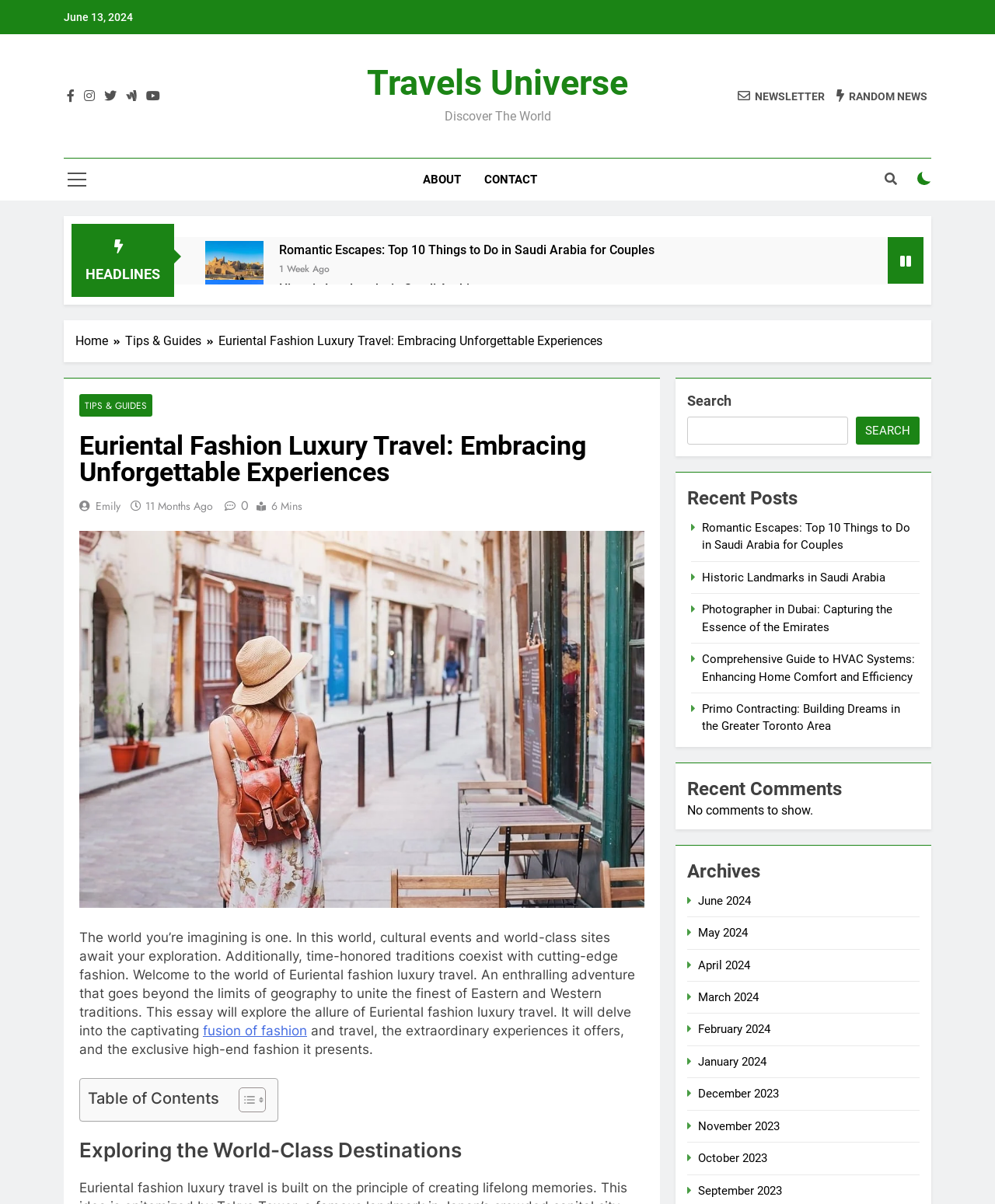Could you locate the bounding box coordinates for the section that should be clicked to accomplish this task: "Click the RANDOM NEWS link".

[0.841, 0.073, 0.932, 0.086]